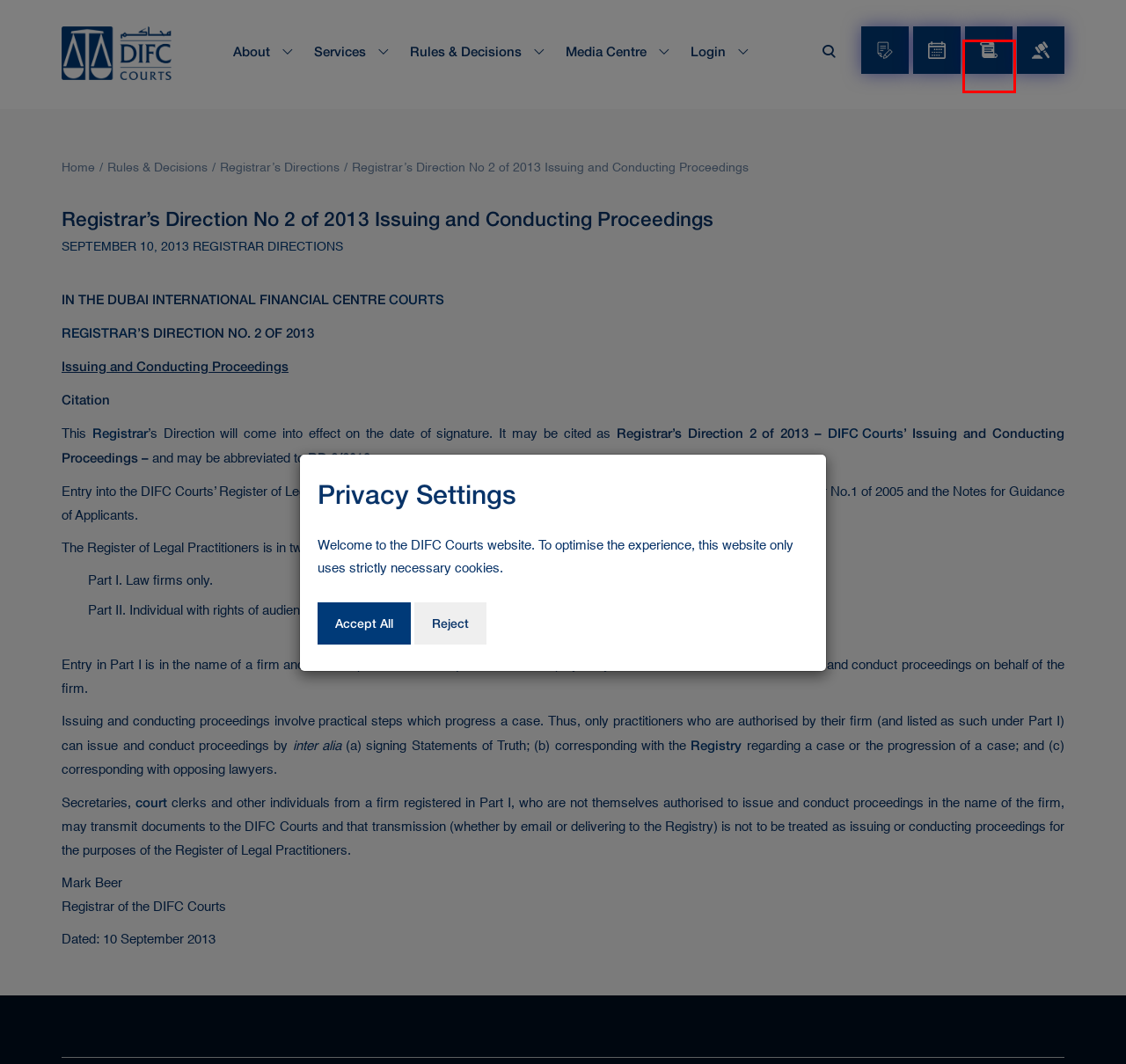Given a screenshot of a webpage with a red bounding box around a UI element, please identify the most appropriate webpage description that matches the new webpage after you click on the element. Here are the candidates:
A. Rules | DIFC Courts
B. DIFC Courts
C. Registrar’s Directions | DIFC Courts
D. Judgments & Orders | DIFC Courts
E. DIFC Legal Database
F. DFSA | THE INDEPENDENT REGULATOR OF FINANCIAL SERVICES
G. Contact | DIFC Courts
H. Home | Dubai International Financial Centre

A